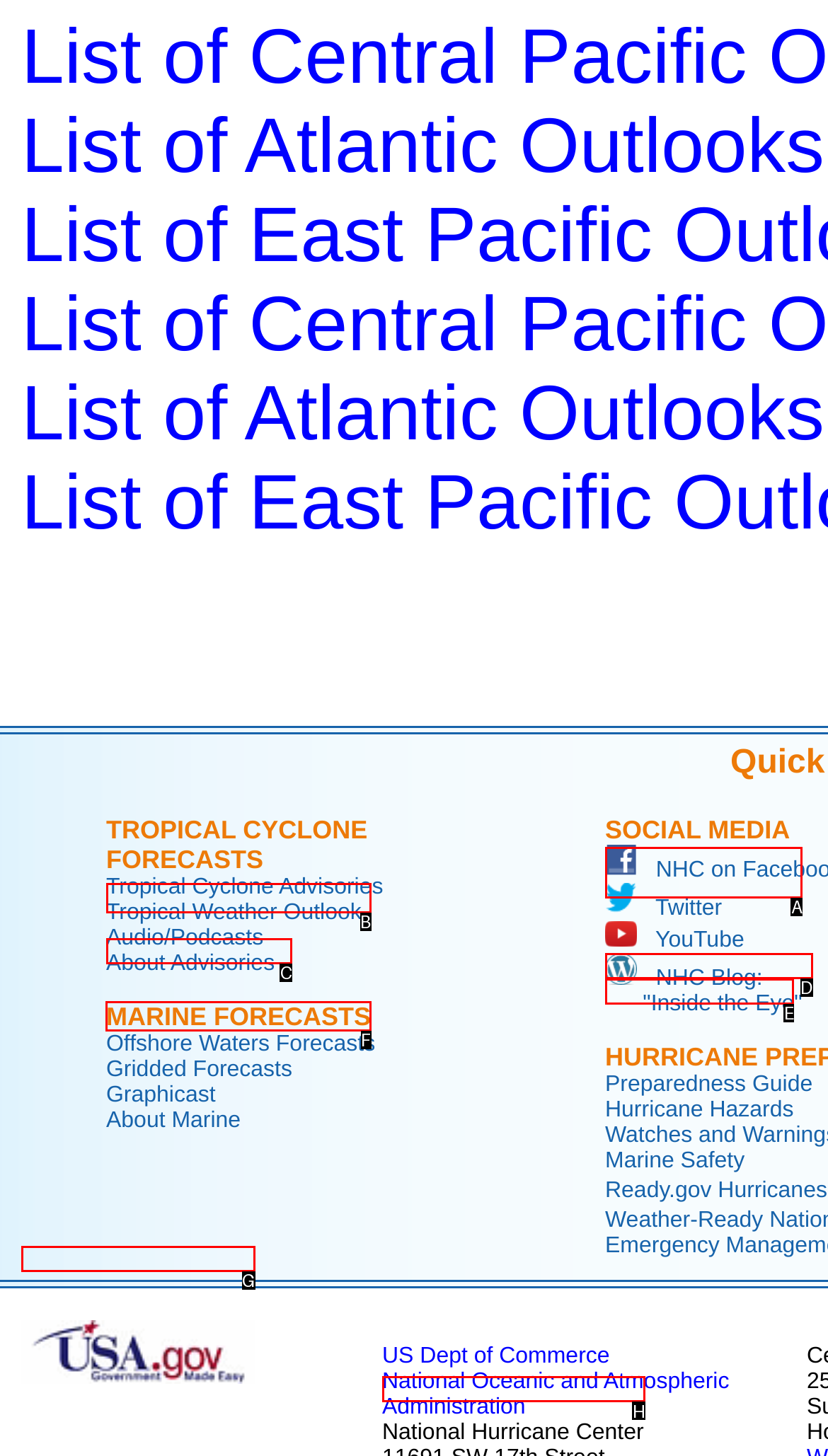Which UI element should be clicked to perform the following task: View Marine Forecasts? Answer with the corresponding letter from the choices.

F